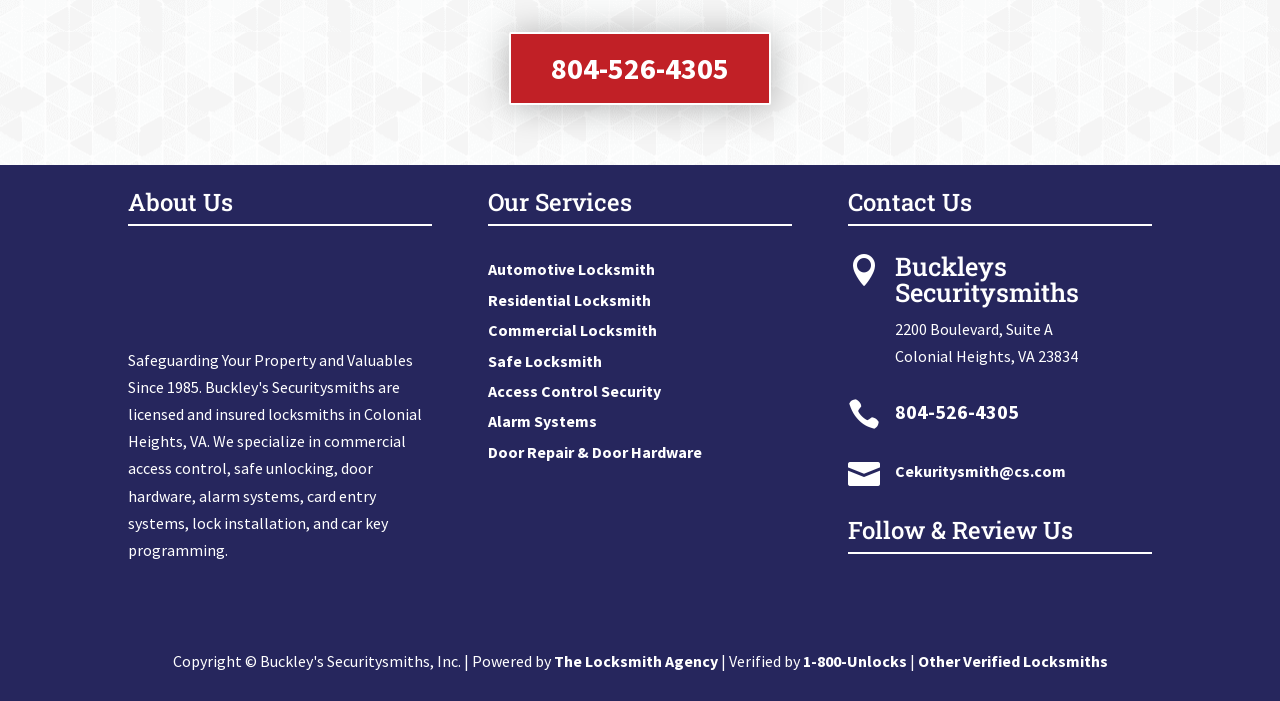Determine the bounding box coordinates of the region I should click to achieve the following instruction: "Visit the 'Automotive Locksmith' page". Ensure the bounding box coordinates are four float numbers between 0 and 1, i.e., [left, top, right, bottom].

[0.381, 0.37, 0.512, 0.399]